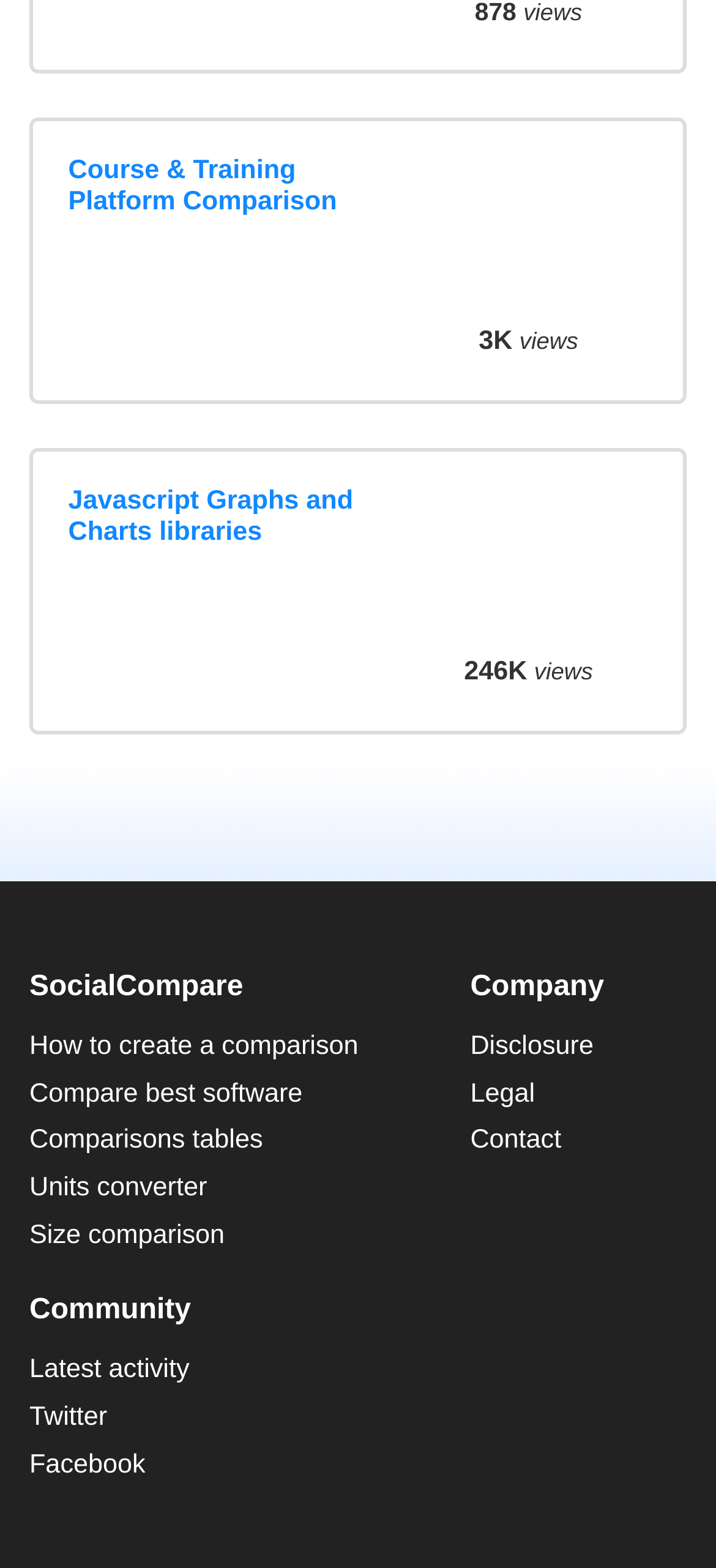Answer the question in a single word or phrase:
How many links are there in the Community section?

3